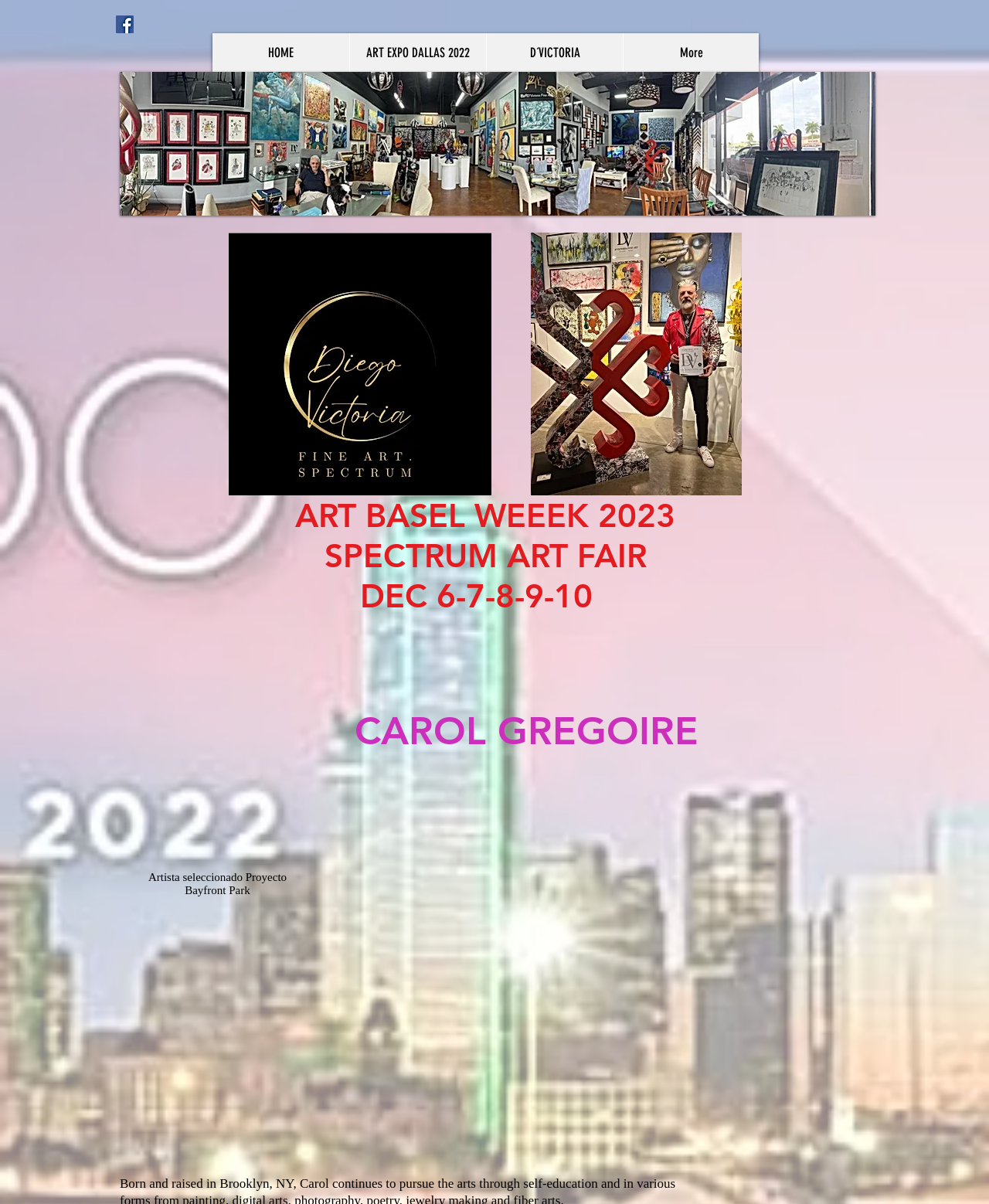Determine the bounding box coordinates of the target area to click to execute the following instruction: "View the SPECTRUM 2023 image."

[0.121, 0.06, 0.885, 0.179]